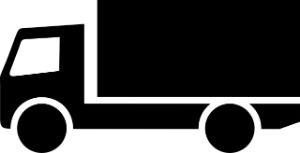Based on the visual content of the image, answer the question thoroughly: What aspects of sea and ocean freight are emphasized in the surrounding text?

The surrounding text discusses the benefits of sea and ocean freight, emphasizing aspects like cost-effectiveness, capacity for heavy goods, and environmental considerations. These aspects are likely highlighted to showcase the advantages of using sea and ocean freight for shipping.